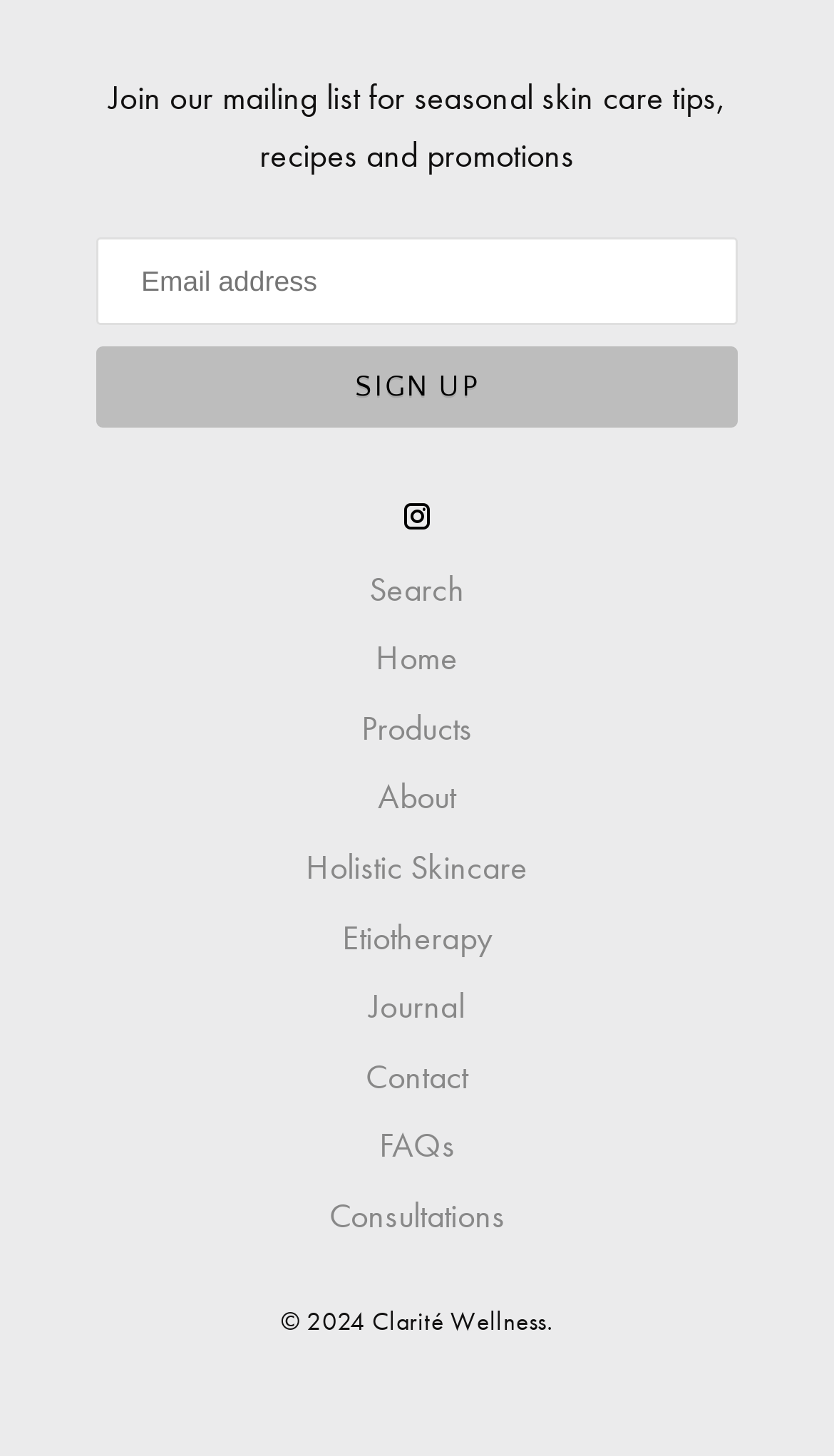What is the button below the textbox?
Answer the question with as much detail as possible.

The button element is located below the textbox and contains the text 'SIGN UP', suggesting that it is used to submit the email address and join the mailing list.